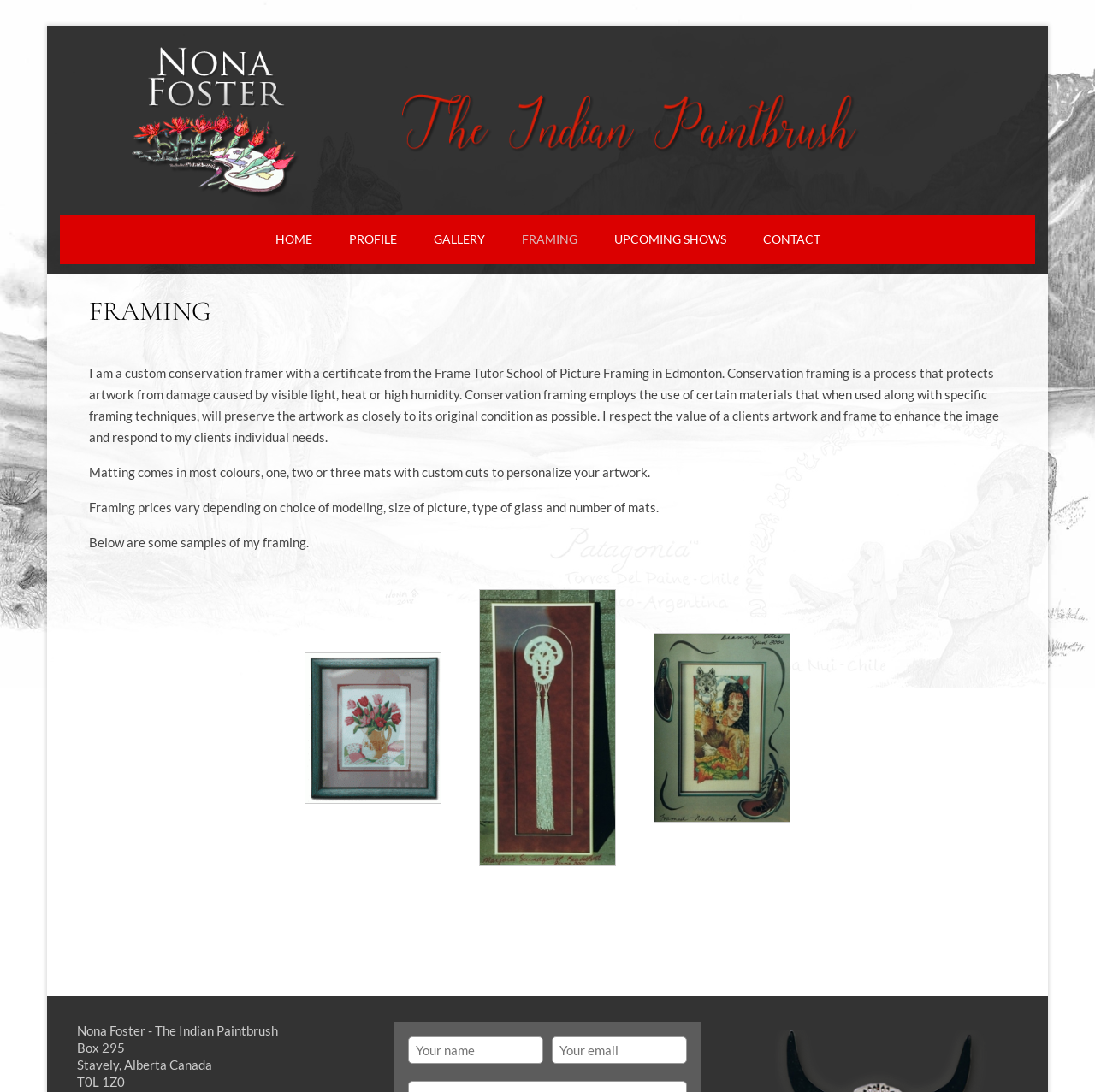Respond with a single word or phrase to the following question:
What is the topic of the main content?

Conservation framing